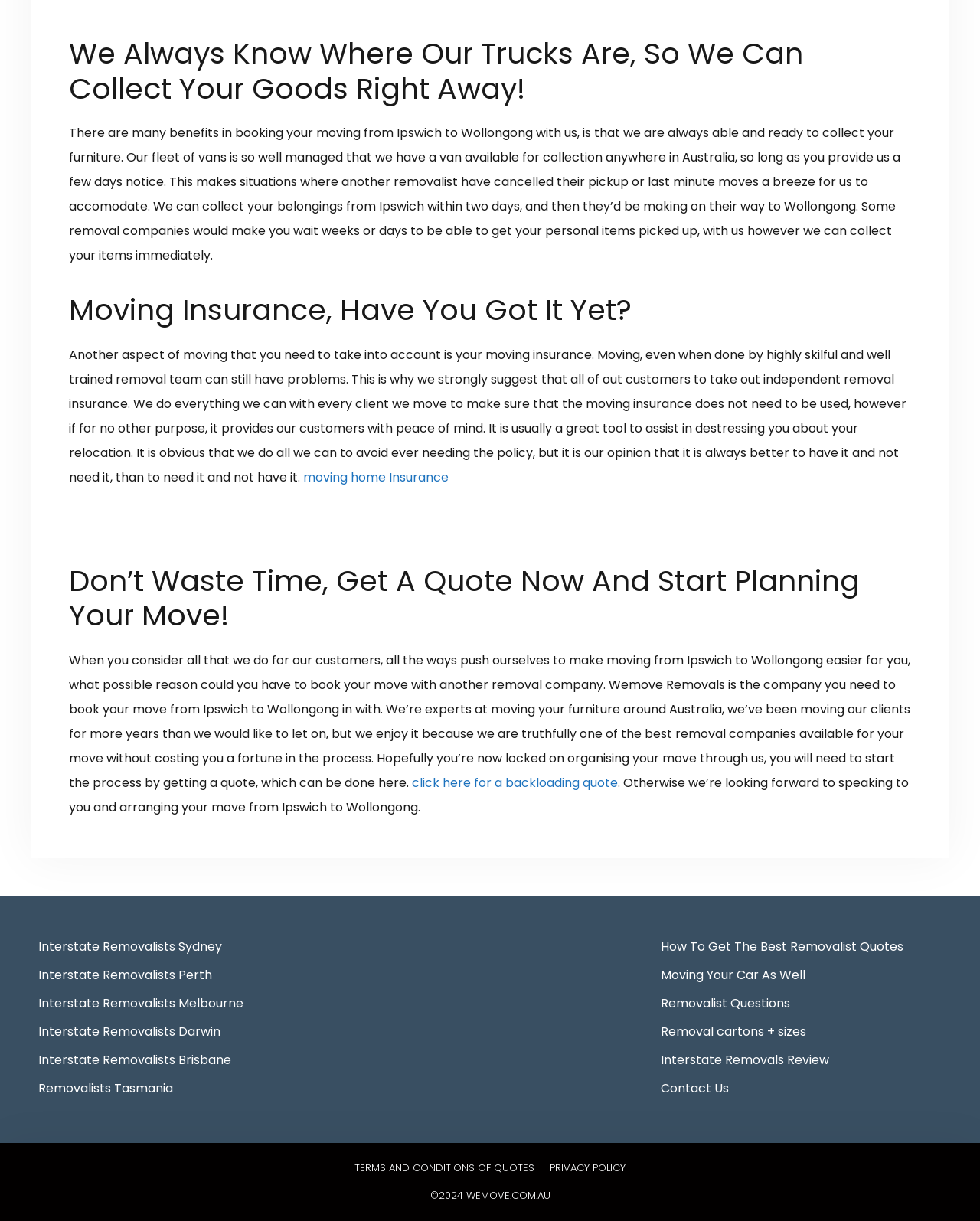What can you do to start planning your move?
Please give a detailed and elaborate explanation in response to the question.

To start planning your move, you need to get a quote from the company, which can be done by clicking on the 'click here for a backloading quote' link, and then you can begin the process of organizing your move.